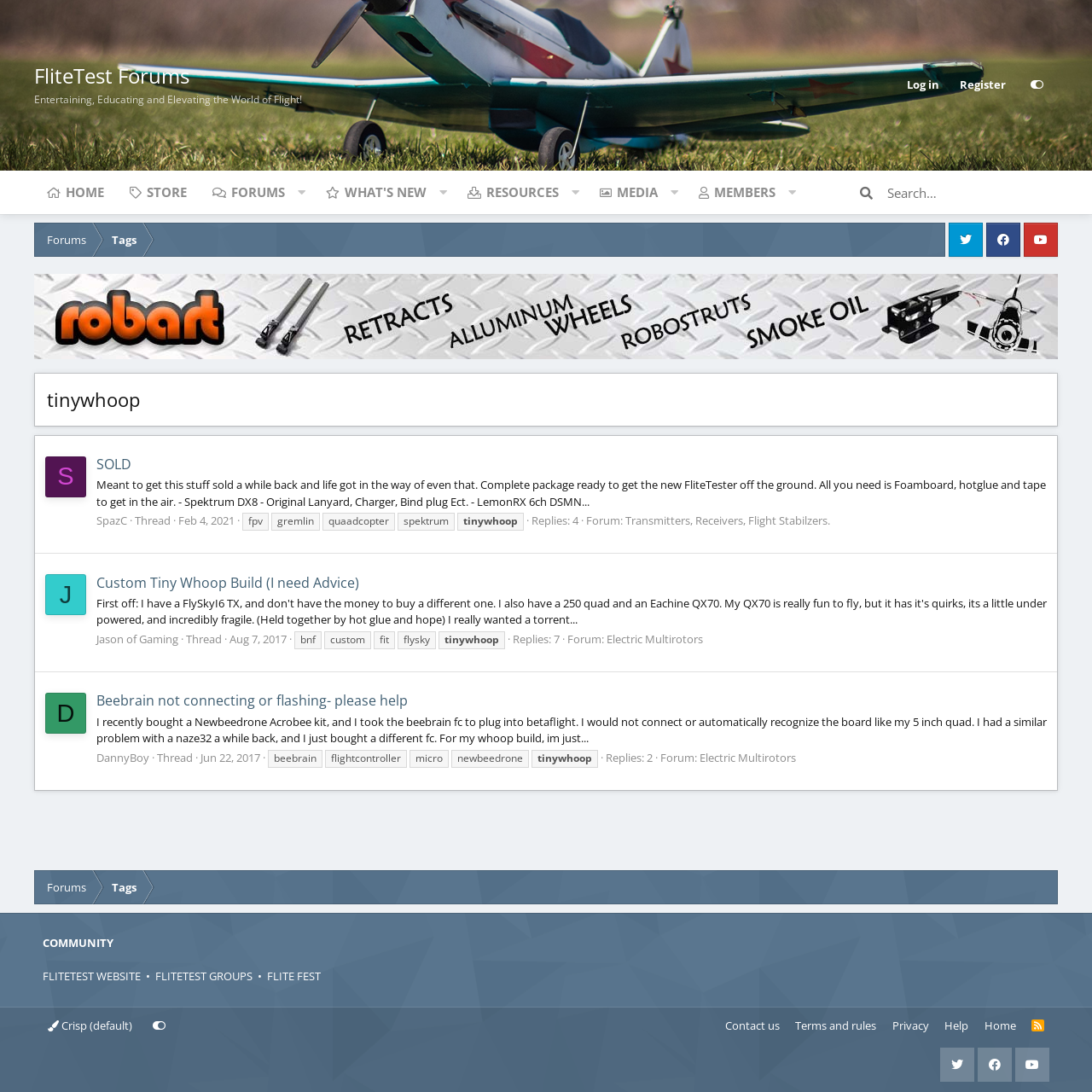Specify the bounding box coordinates of the element's area that should be clicked to execute the given instruction: "View the 'tinywhoop' thread". The coordinates should be four float numbers between 0 and 1, i.e., [left, top, right, bottom].

[0.088, 0.416, 0.12, 0.433]